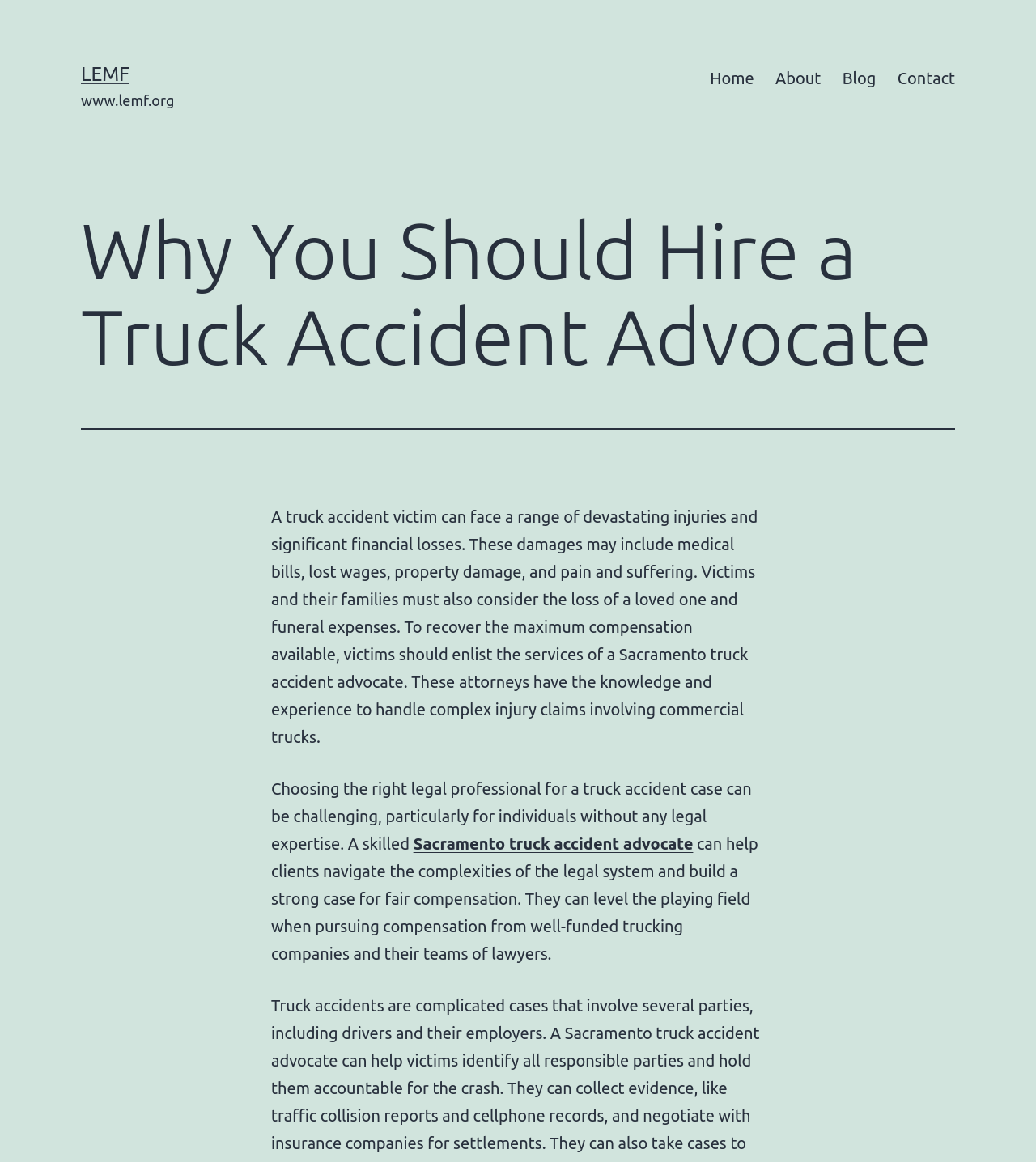Analyze the image and deliver a detailed answer to the question: What can a Sacramento truck accident advocate help with?

According to the webpage, a Sacramento truck accident advocate can help clients navigate the complexities of the legal system and build a strong case for fair compensation, as stated in the text 'A skilled Sacramento truck accident advocate can help clients navigate the complexities of the legal system and build a strong case for fair compensation'.